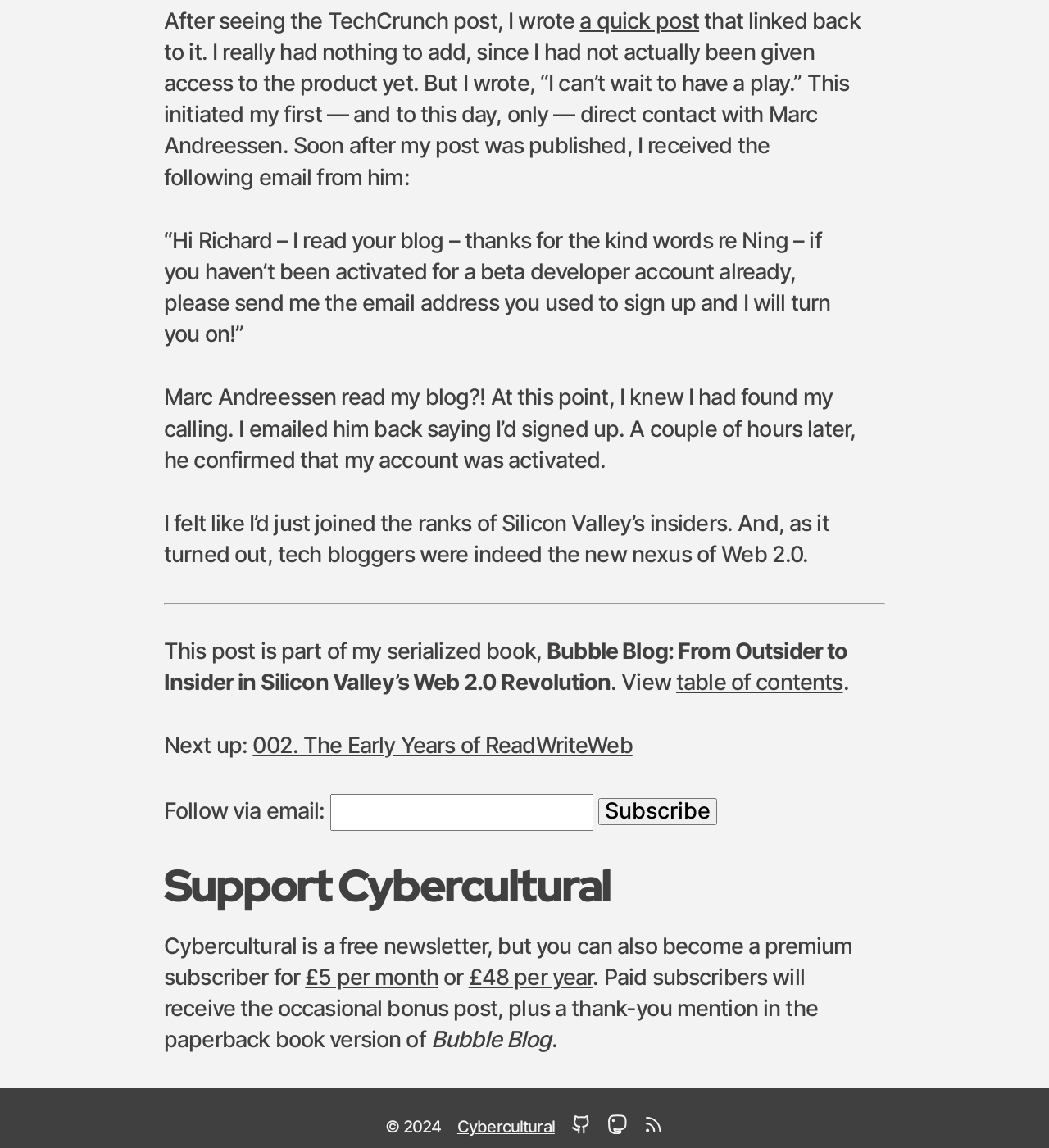What is the copyright year?
Make sure to answer the question with a detailed and comprehensive explanation.

The copyright year is 2024, as mentioned in the footer navigation, where it says '© 2024'.